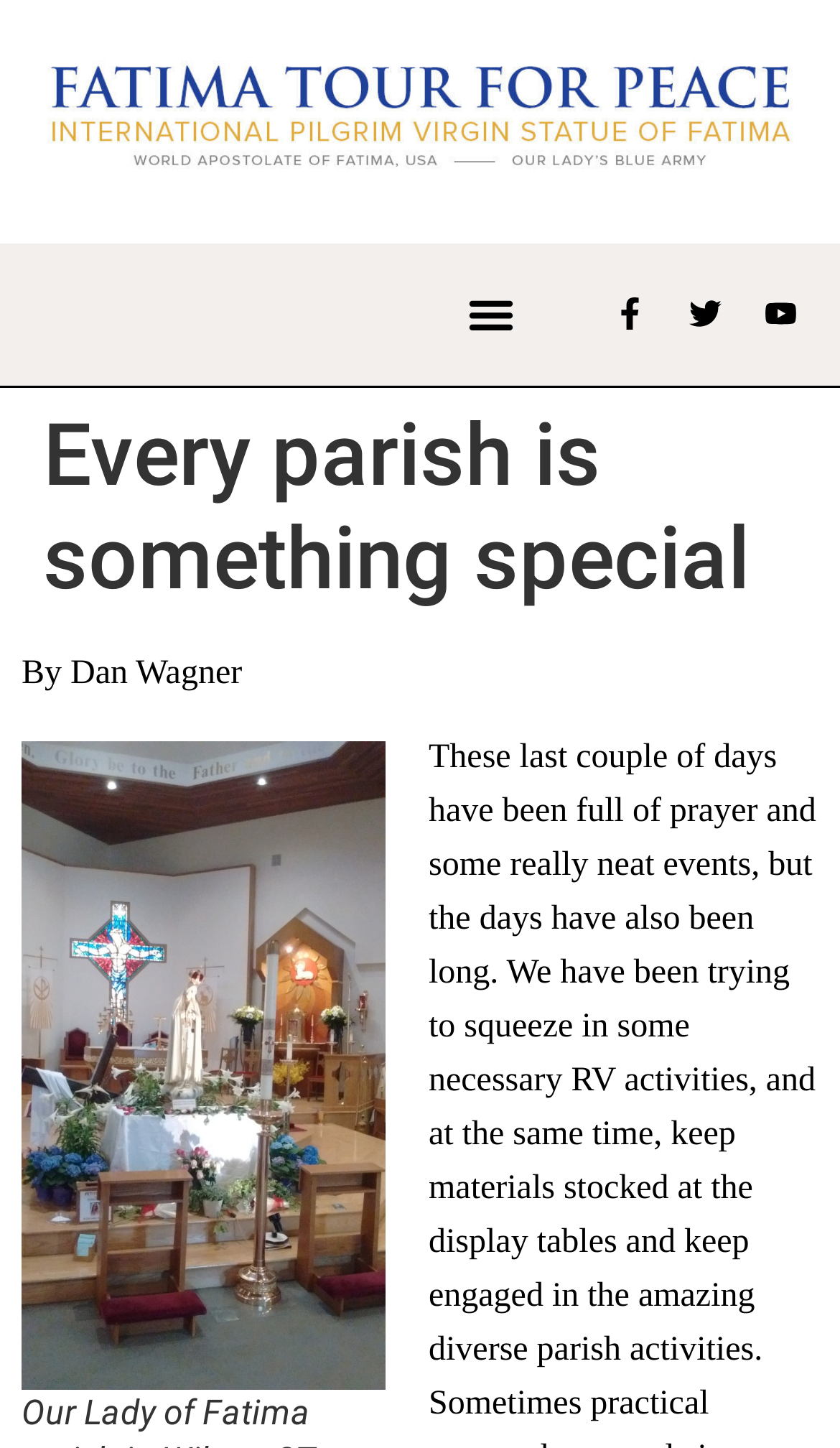What is the purpose of the button at the top right? Based on the screenshot, please respond with a single word or phrase.

Menu Toggle